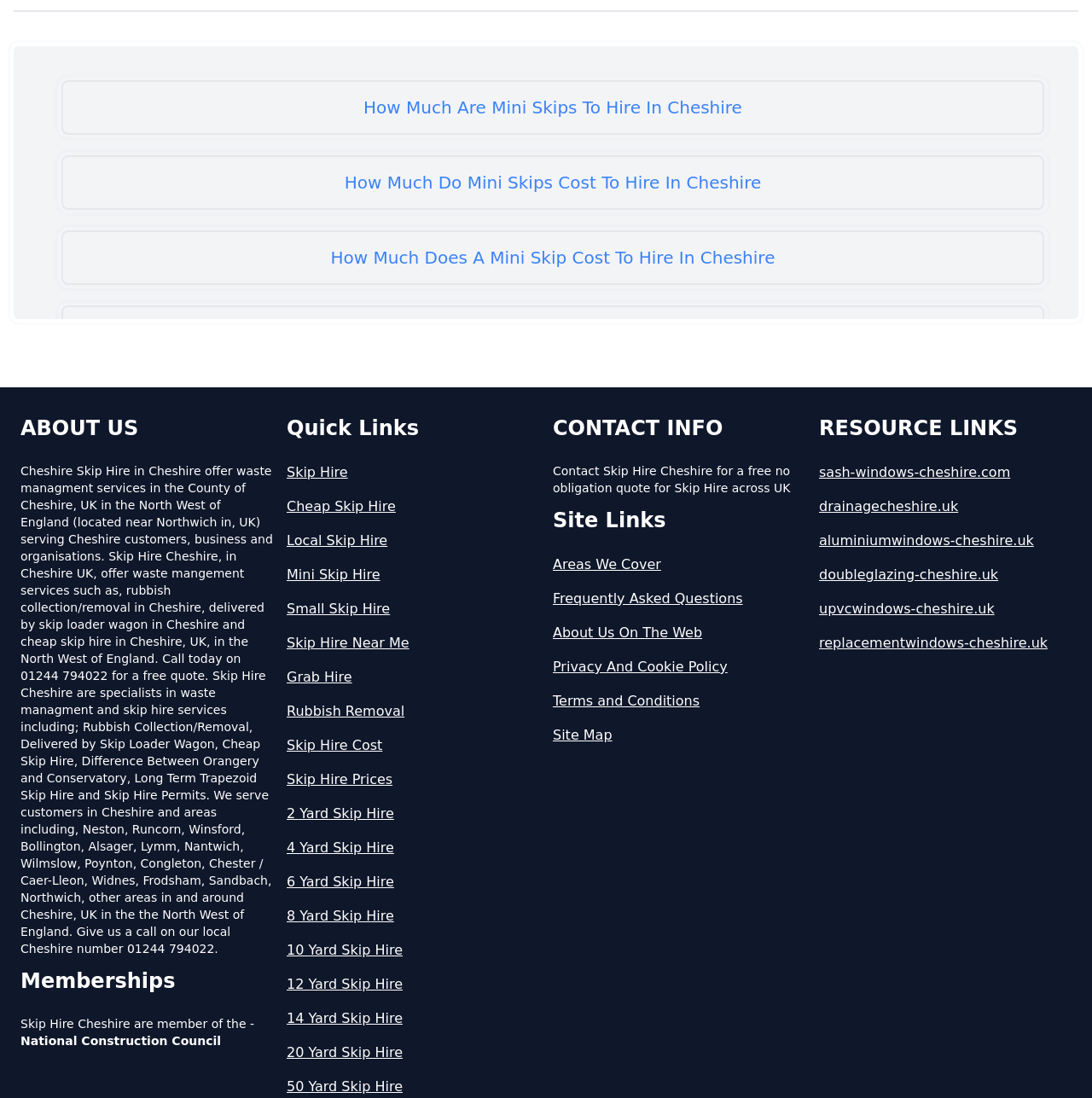What is the phone number for Skip Hire Cheshire?
Look at the image and construct a detailed response to the question.

The phone number can be found in the 'ABOUT US' section, where it is mentioned that customers can call 01244 794022 for a free quote.